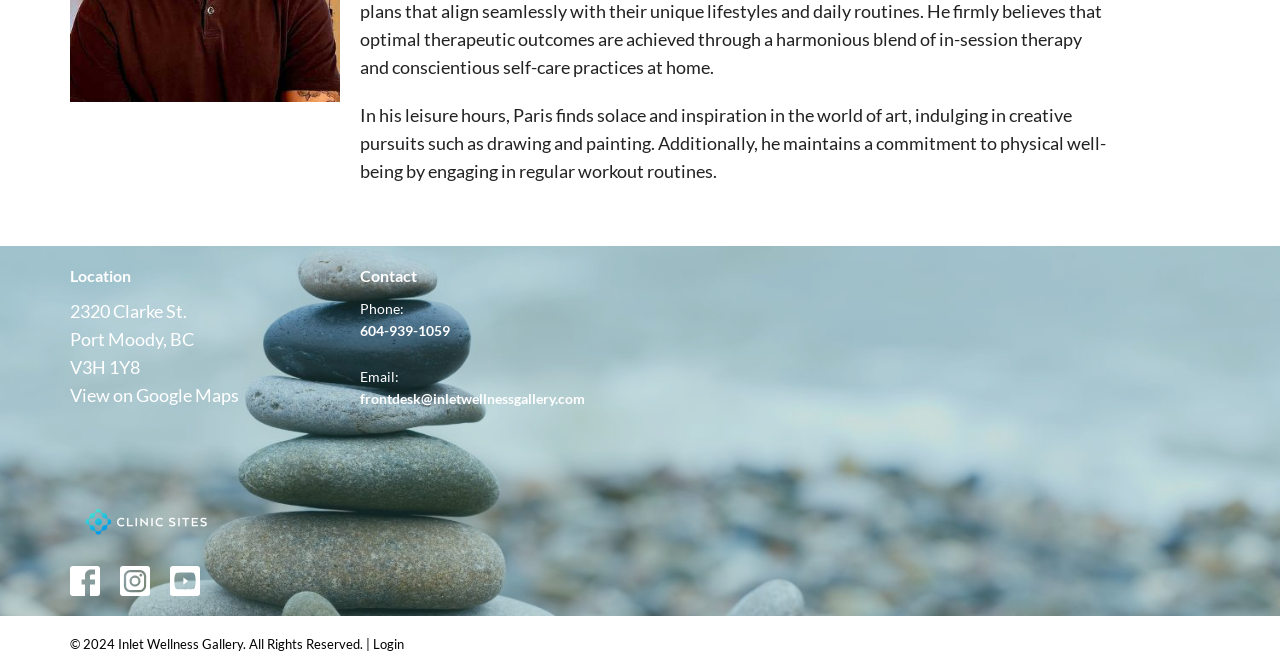What social media platforms does Inlet Wellness Gallery have?
Using the image as a reference, give an elaborate response to the question.

The social media links are provided at the bottom of the page, with icons and text indicating that Inlet Wellness Gallery has presence on Facebook, Instagram, and Youtube.